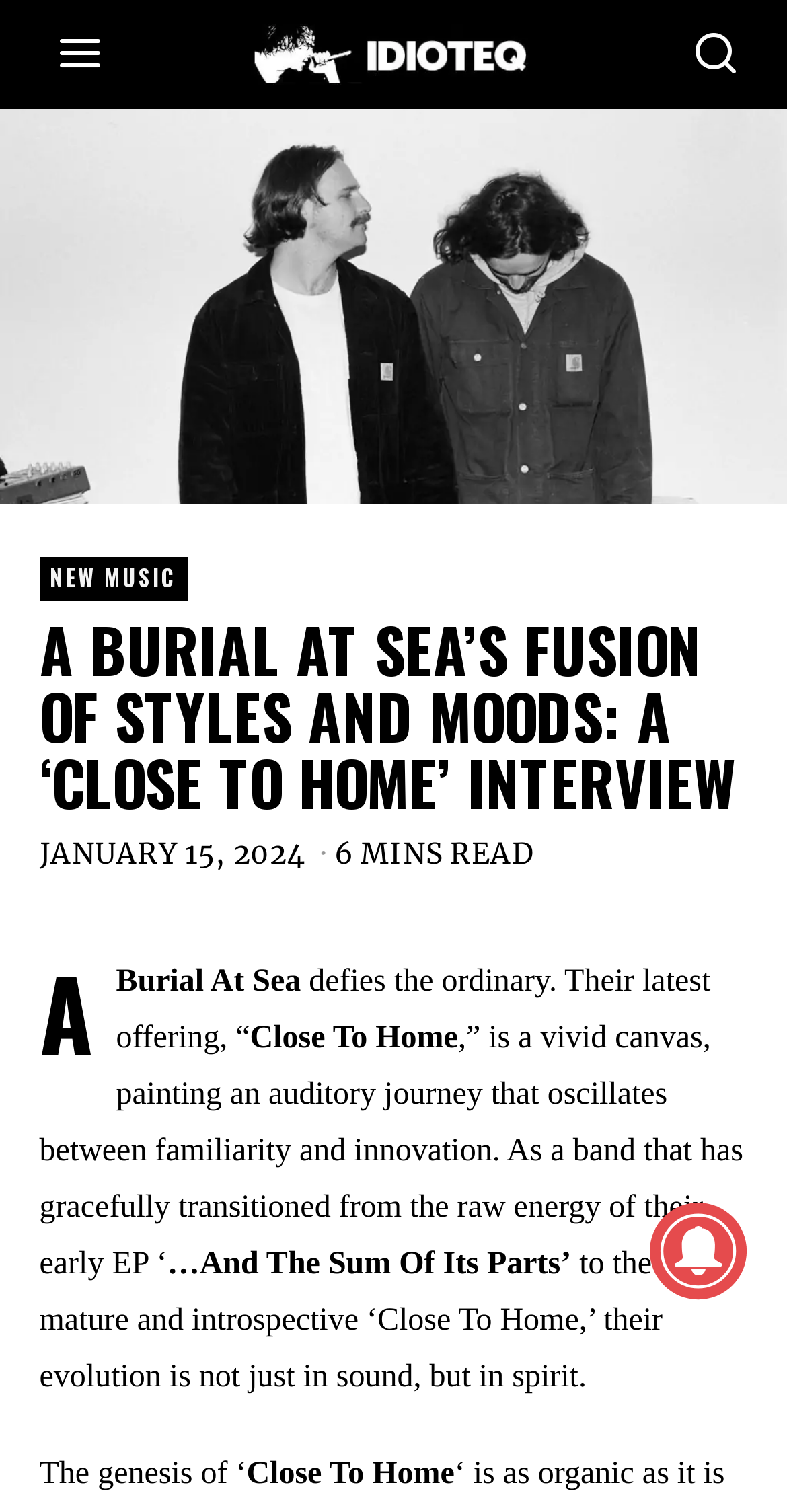What is the name of the band's early EP?
Answer the question with a single word or phrase by looking at the picture.

…And The Sum Of Its Parts